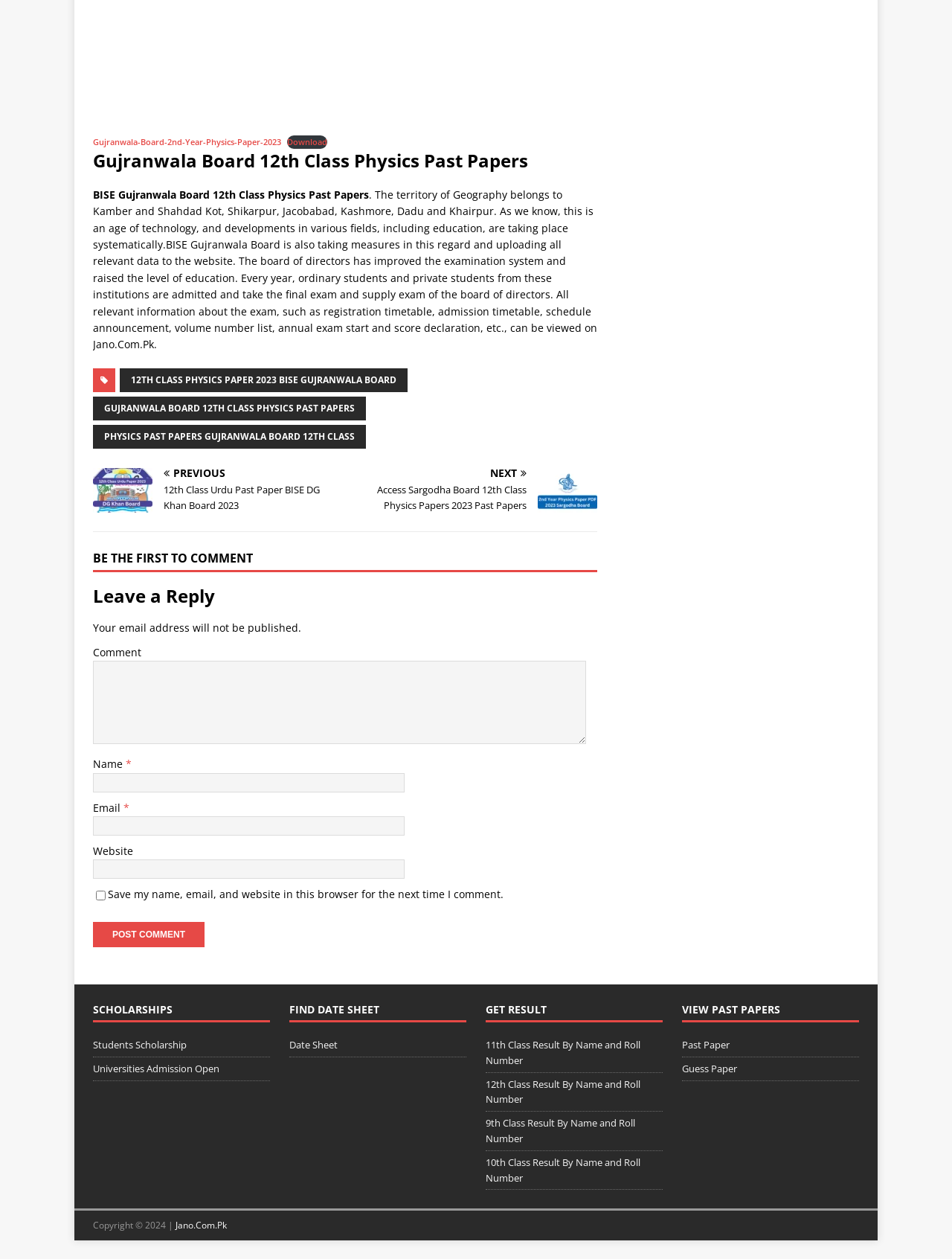How many links are there under the 'VIEW PAST PAPERS' heading?
Using the screenshot, give a one-word or short phrase answer.

2